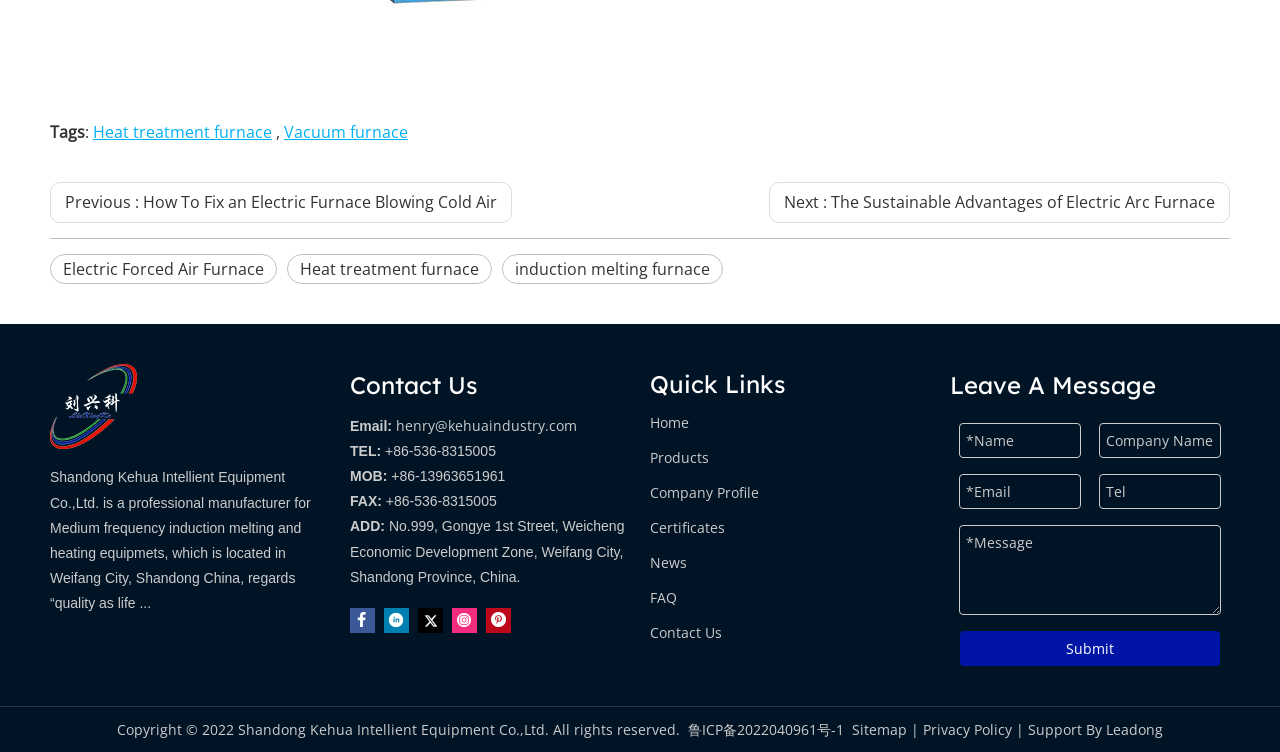Please answer the following question as detailed as possible based on the image: 
What is the company name?

The company name can be found in the static text element at the top of the webpage, which states 'Shandong Kehua Intellient Equipment Co.,Ltd. is a professional manufacturer for Medium frequency induction melting and heating equipmets...'.